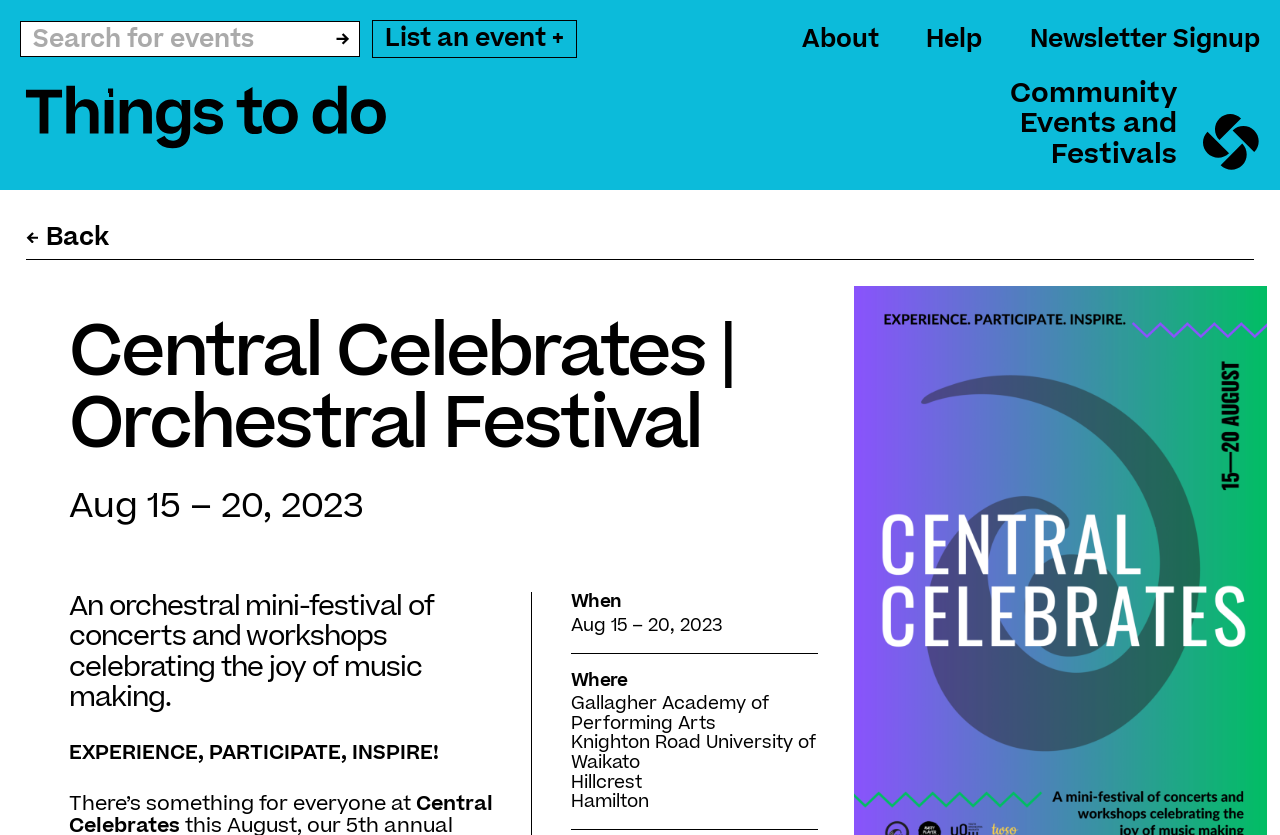Extract the bounding box coordinates of the UI element described by: "name="keywords" placeholder="Search for events"". The coordinates should include four float numbers ranging from 0 to 1, e.g., [left, top, right, bottom].

[0.016, 0.026, 0.281, 0.068]